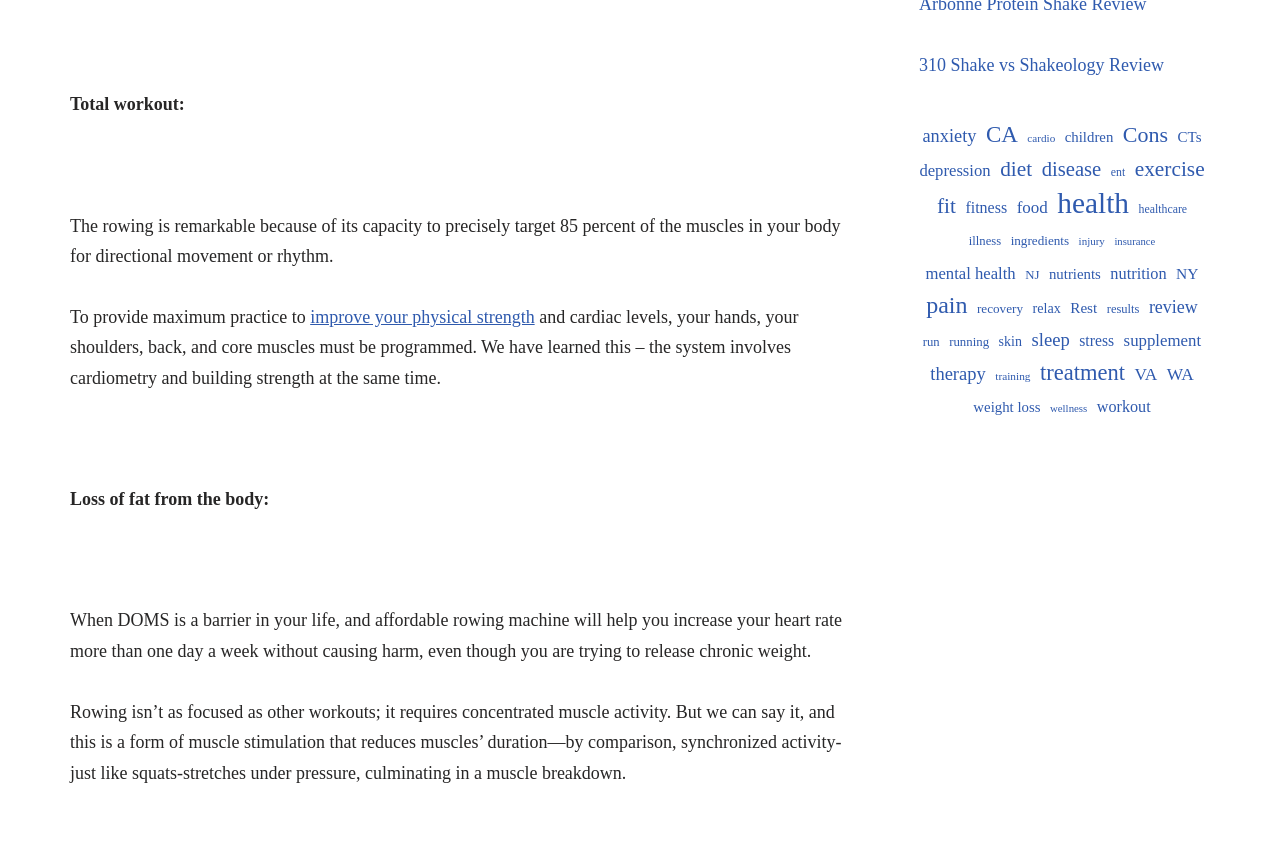Provide the bounding box coordinates for the area that should be clicked to complete the instruction: "Discover the relationship between exercise and mental health".

[0.723, 0.302, 0.794, 0.337]